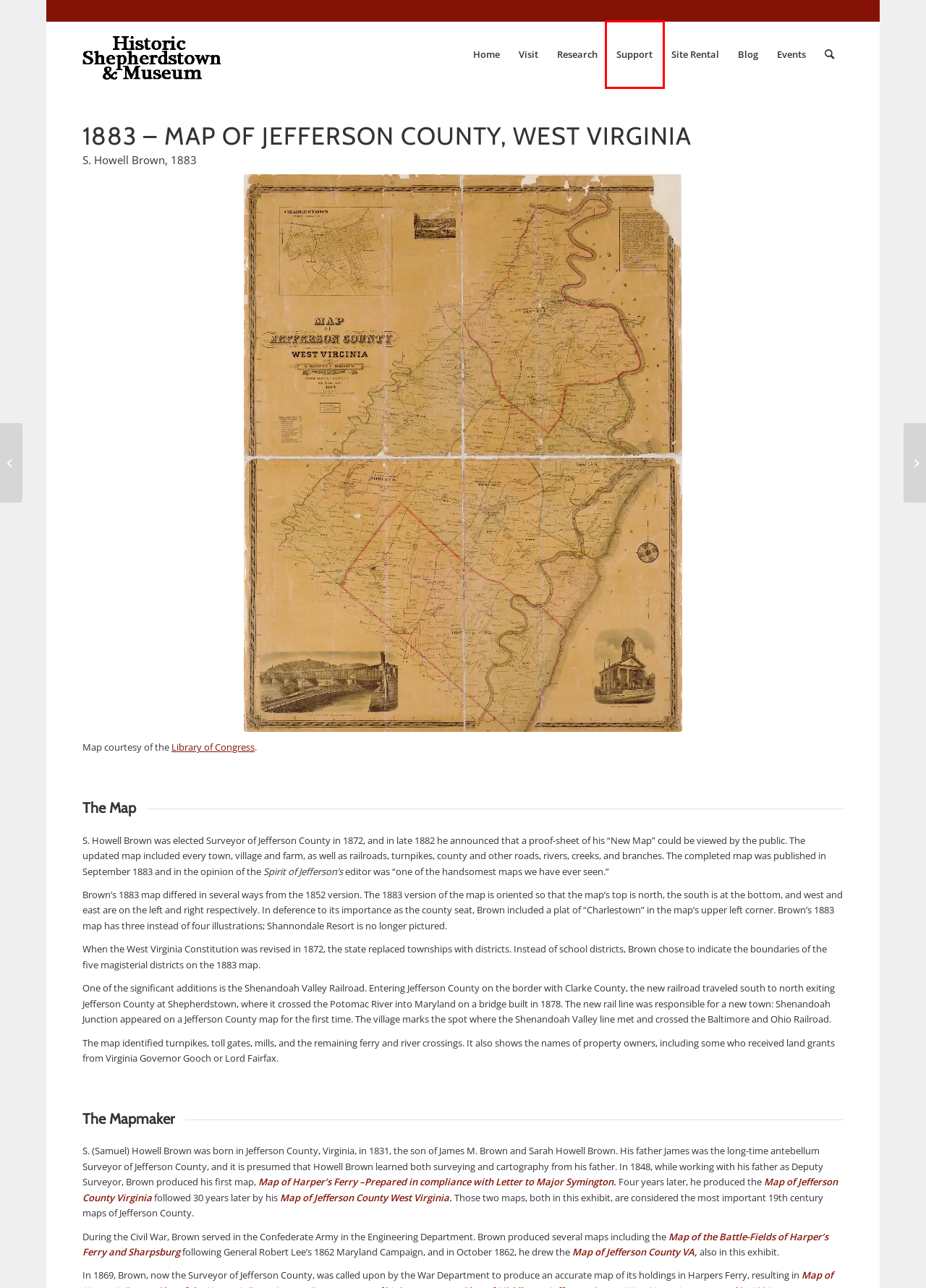Observe the provided screenshot of a webpage with a red bounding box around a specific UI element. Choose the webpage description that best fits the new webpage after you click on the highlighted element. These are your options:
A. Support – Historic Shepherdstown
B. Research – Historic Shepherdstown
C. Historic Shepherdstown
D. 1612 – Map of Virginia by John Smith – Historic Shepherdstown
E. 1862 – Map of the Battle-Fields of Harper’s Ferry and Sharpsburg – Historic Shepherdstown
F. News – Historic Shepherdstown
G. Visit – Historic Shepherdstown
H. Site Rental – Historic Shepherdstown

A